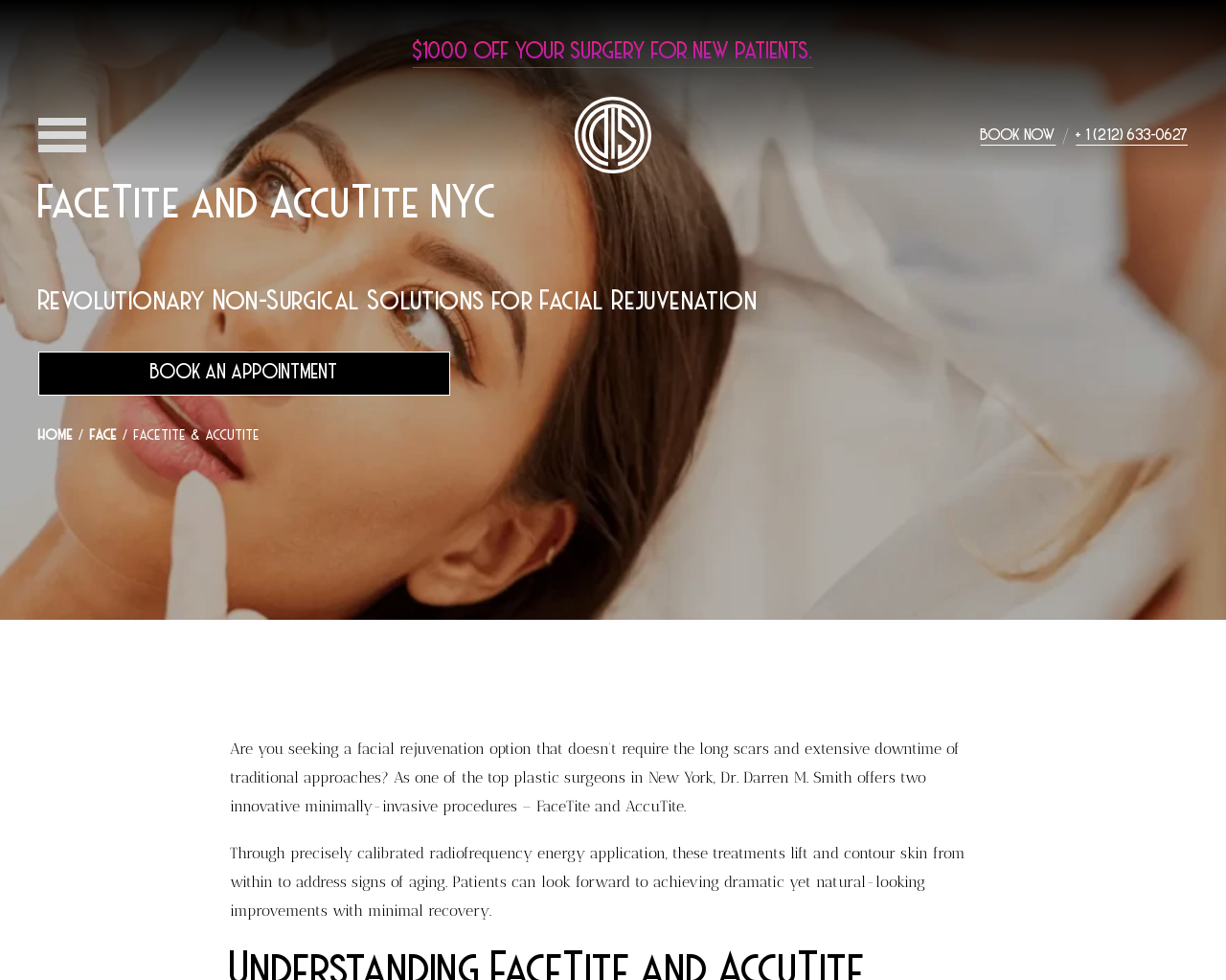What is the name of the doctor offering FaceTite and AccuTite?
Give a detailed and exhaustive answer to the question.

The doctor's name is mentioned in the paragraph of text that describes the FaceTite and AccuTite procedures, stating that Dr. Darren M. Smith offers these innovative minimally-invasive procedures.